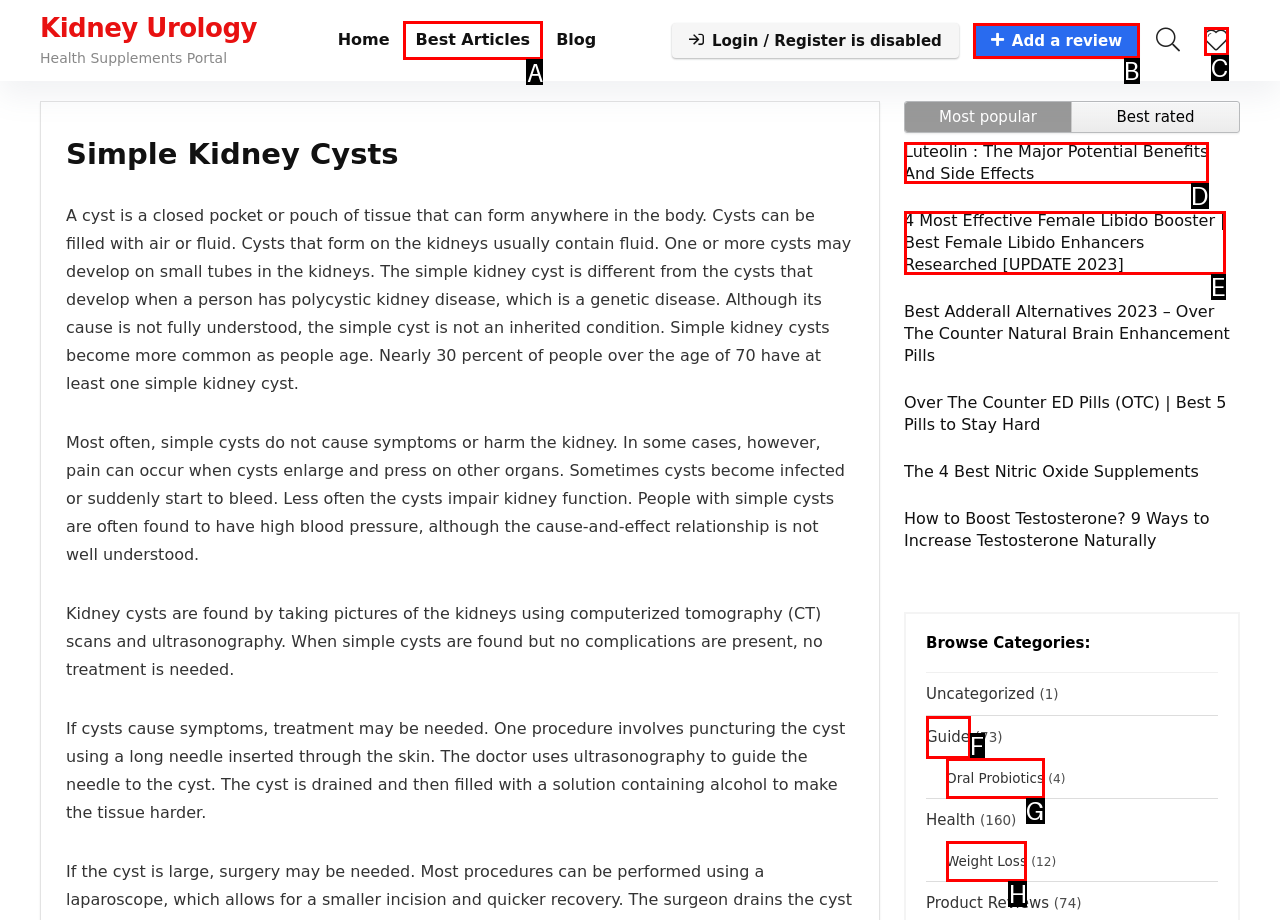Which letter corresponds to the correct option to complete the task: View 'Brazil’s Amazon Rainforest: Navigating the World’s Largest Jungle'?
Answer with the letter of the chosen UI element.

None